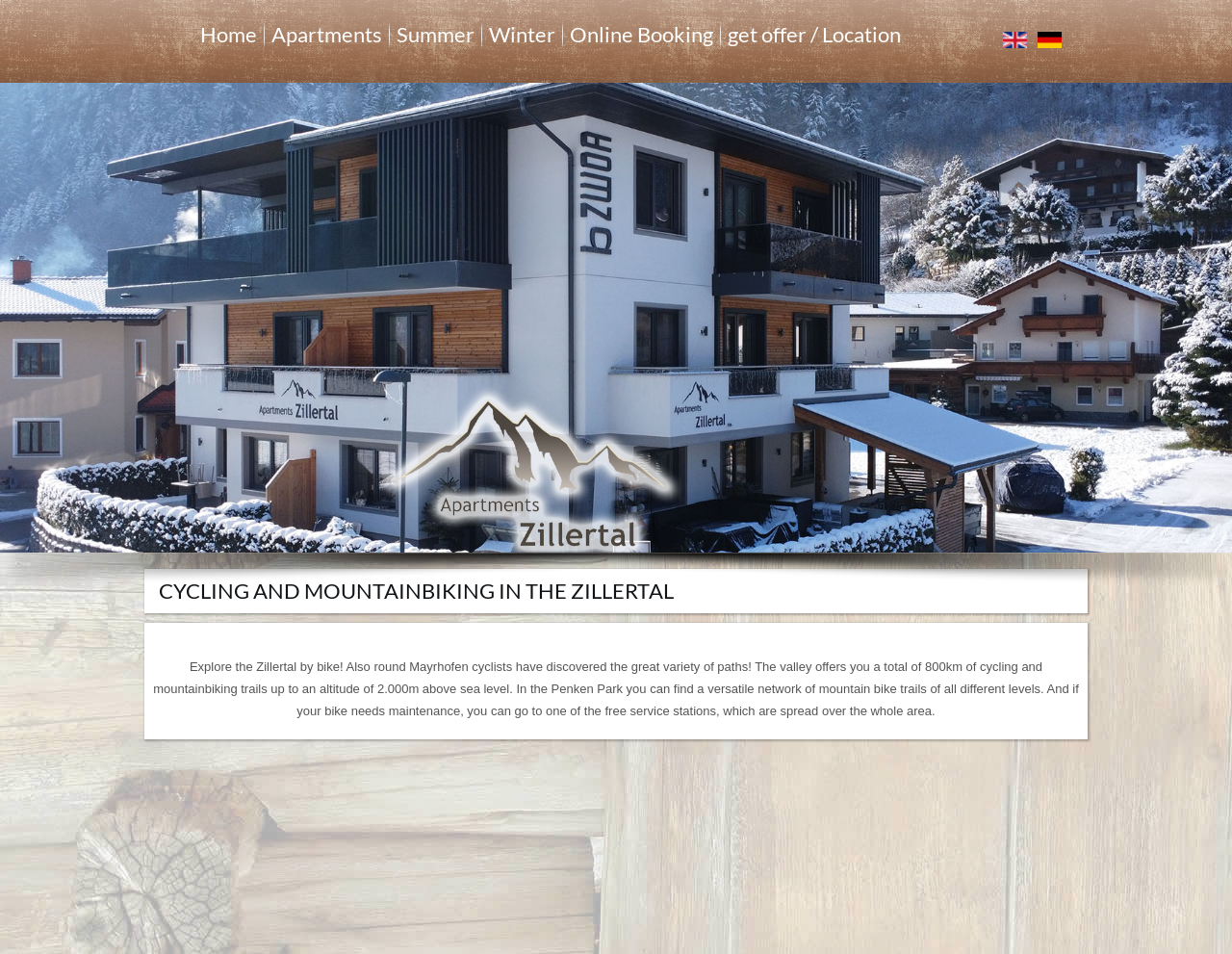Specify the bounding box coordinates of the area to click in order to execute this command: 'Get an offer for your location'. The coordinates should consist of four float numbers ranging from 0 to 1, and should be formatted as [left, top, right, bottom].

[0.585, 0.0, 0.737, 0.073]